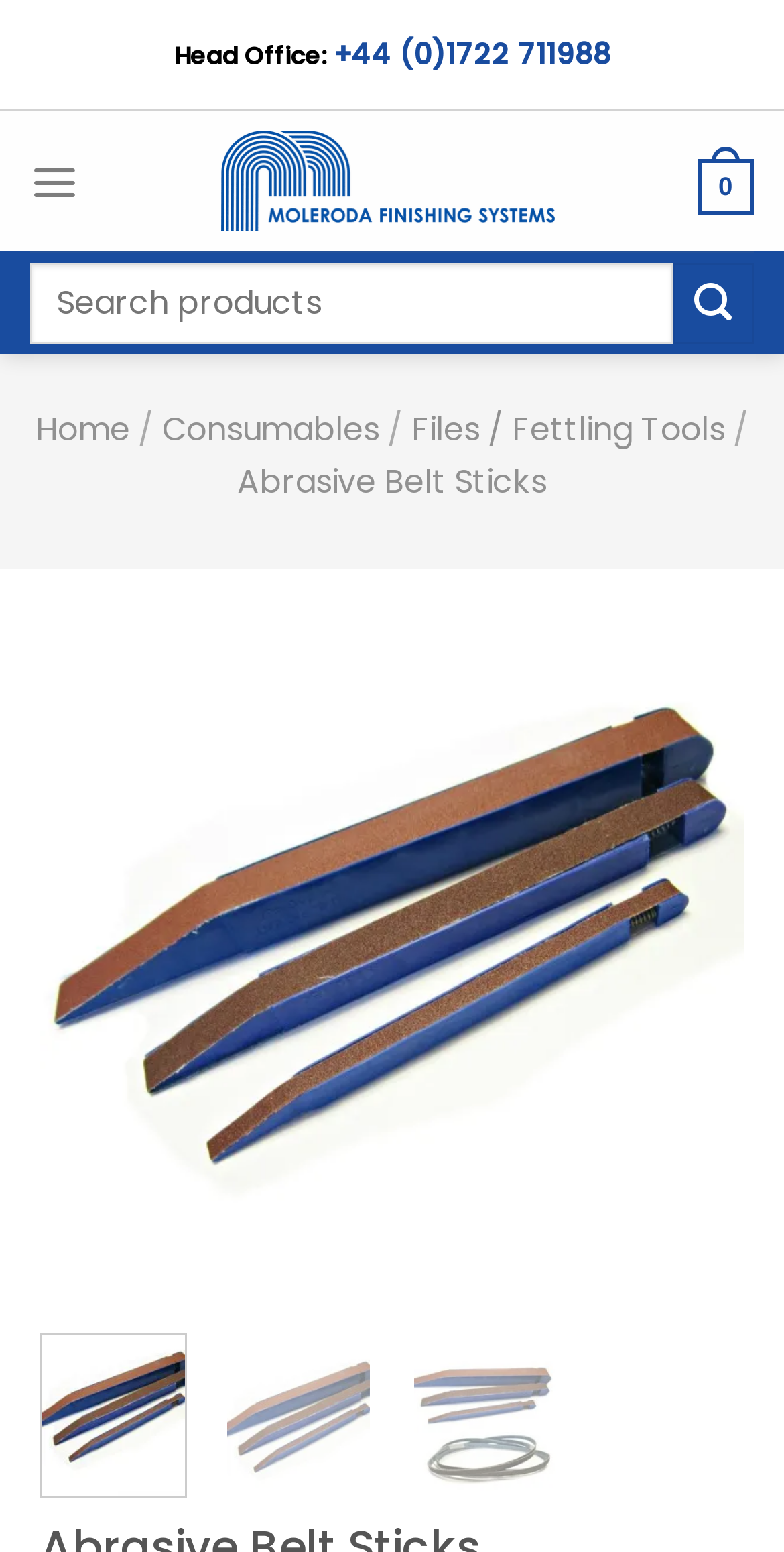Identify the bounding box for the UI element specified in this description: "Home". The coordinates must be four float numbers between 0 and 1, formatted as [left, top, right, bottom].

[0.045, 0.262, 0.165, 0.292]